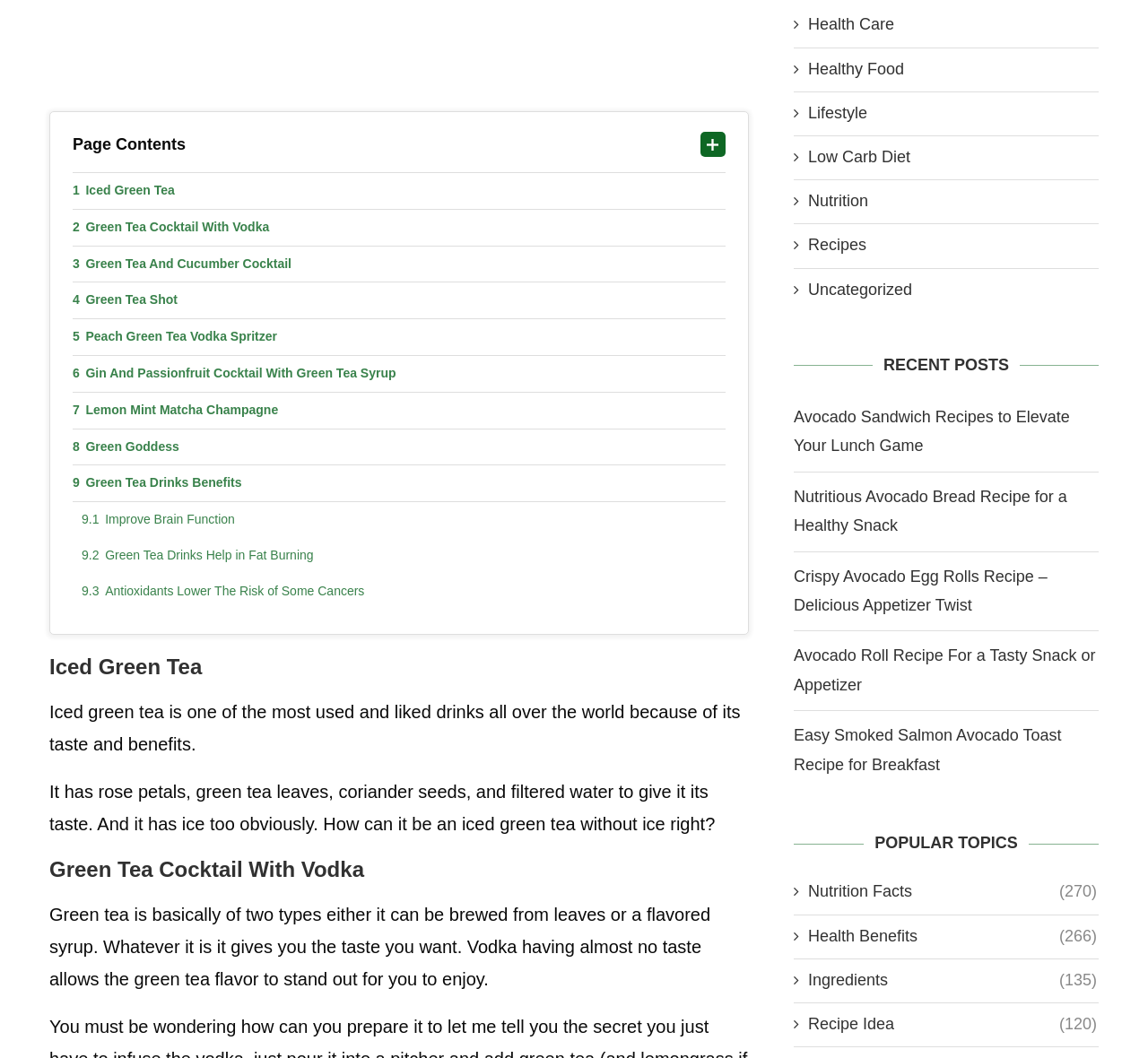What is the benefit of green tea mentioned after 'Improve Brain Function'?
Could you answer the question with a detailed and thorough explanation?

After 'Improve Brain Function', the next benefit of green tea mentioned is 'Green Tea Drinks Help in Fat Burning' which is a link on the webpage with a bounding box coordinate of [0.071, 0.508, 0.632, 0.542]. This benefit is listed among several health benefits of green tea drinks.